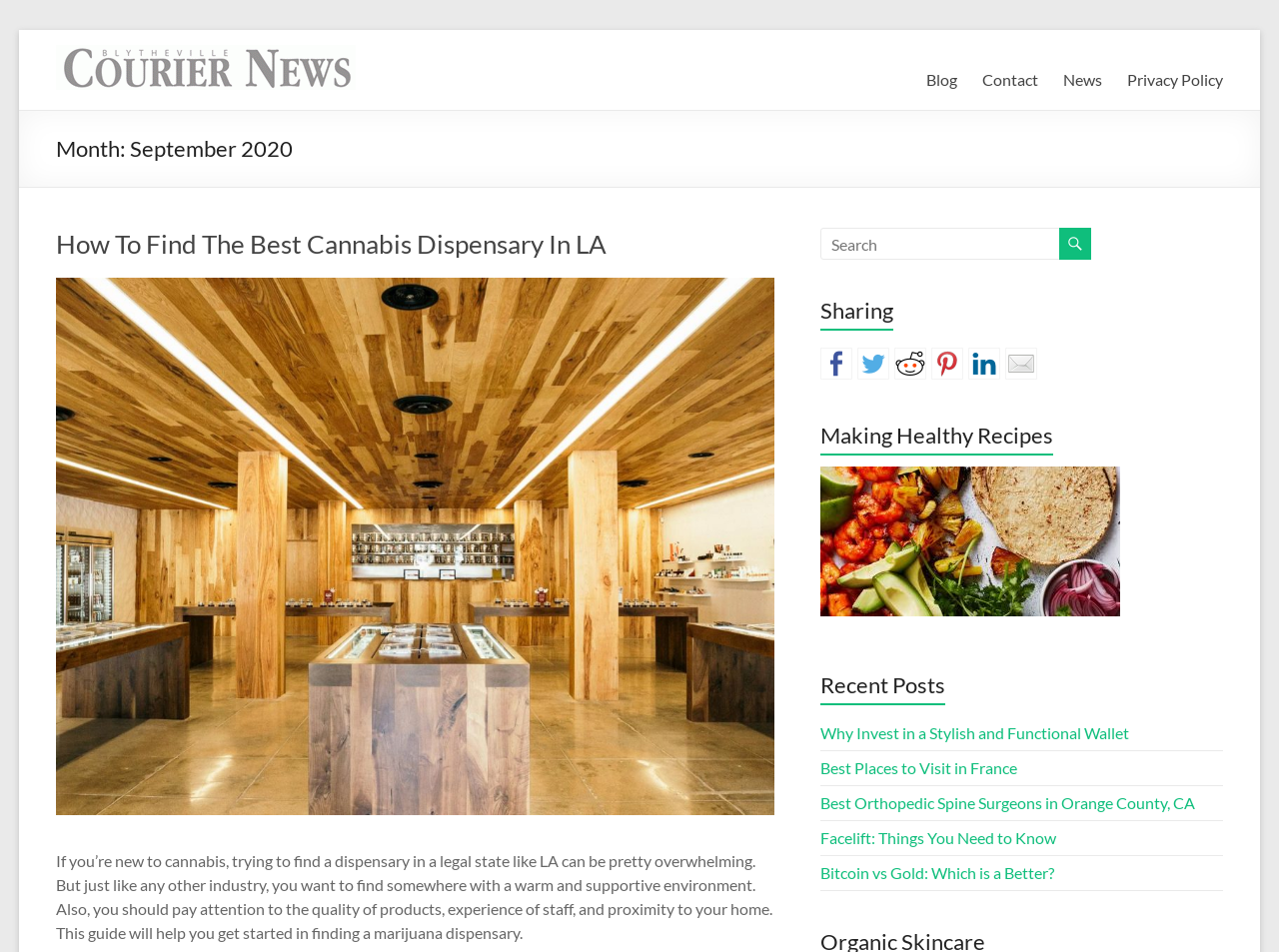Please determine the bounding box coordinates of the area that needs to be clicked to complete this task: 'Search for something'. The coordinates must be four float numbers between 0 and 1, formatted as [left, top, right, bottom].

[0.641, 0.239, 0.83, 0.273]